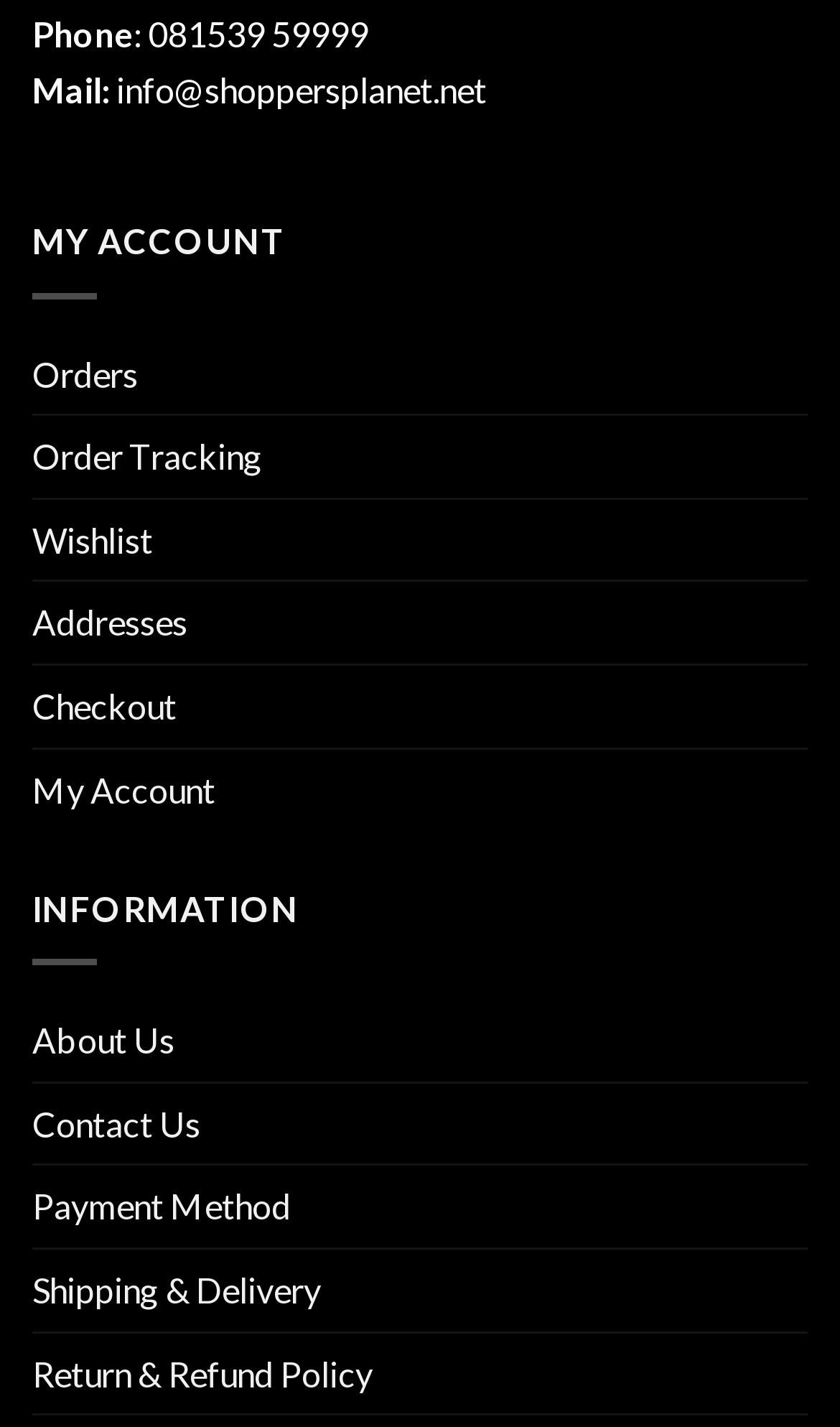What is the phone number of the company?
Please answer the question with a single word or phrase, referencing the image.

081539 59999